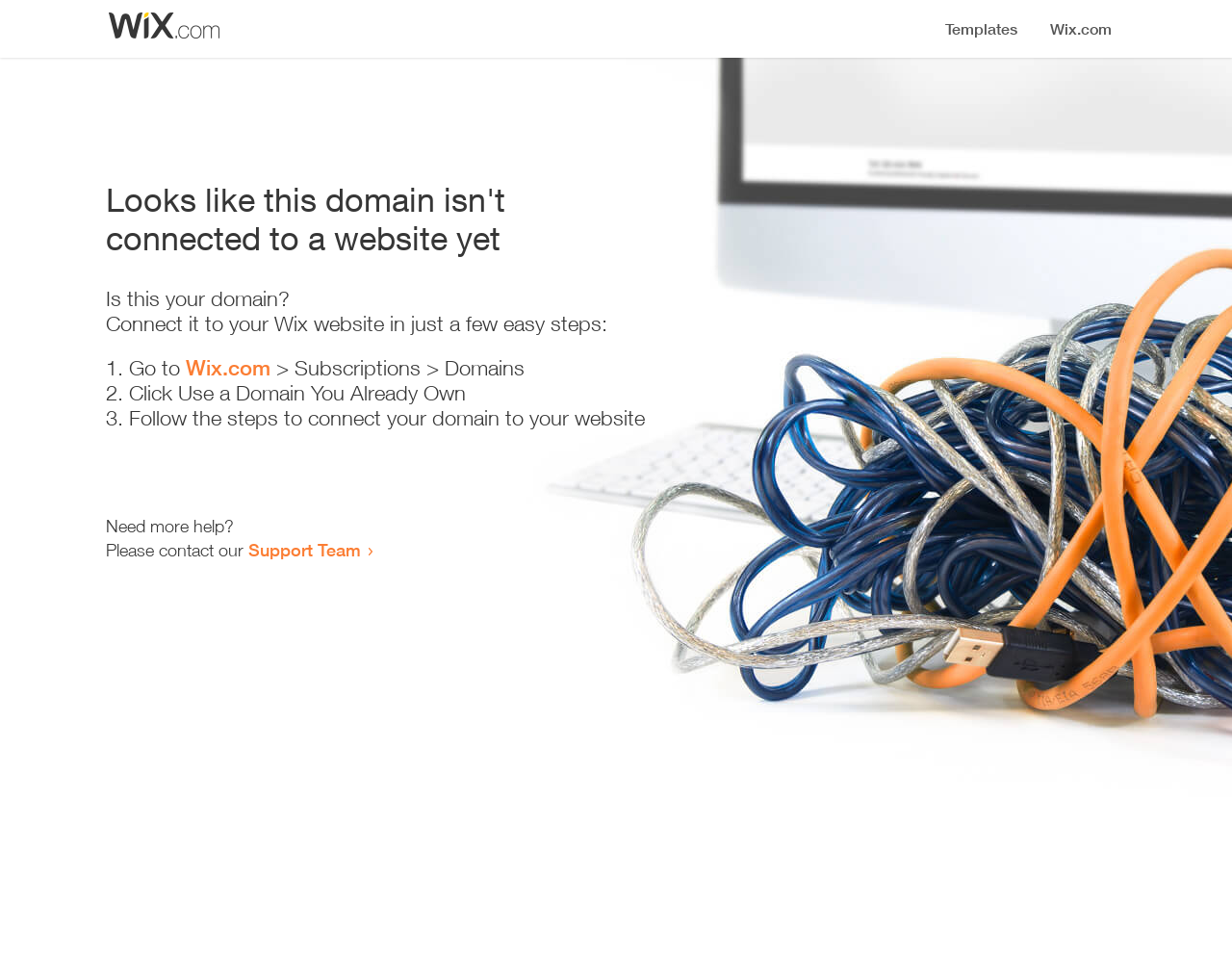Determine which piece of text is the heading of the webpage and provide it.

Looks like this domain isn't
connected to a website yet